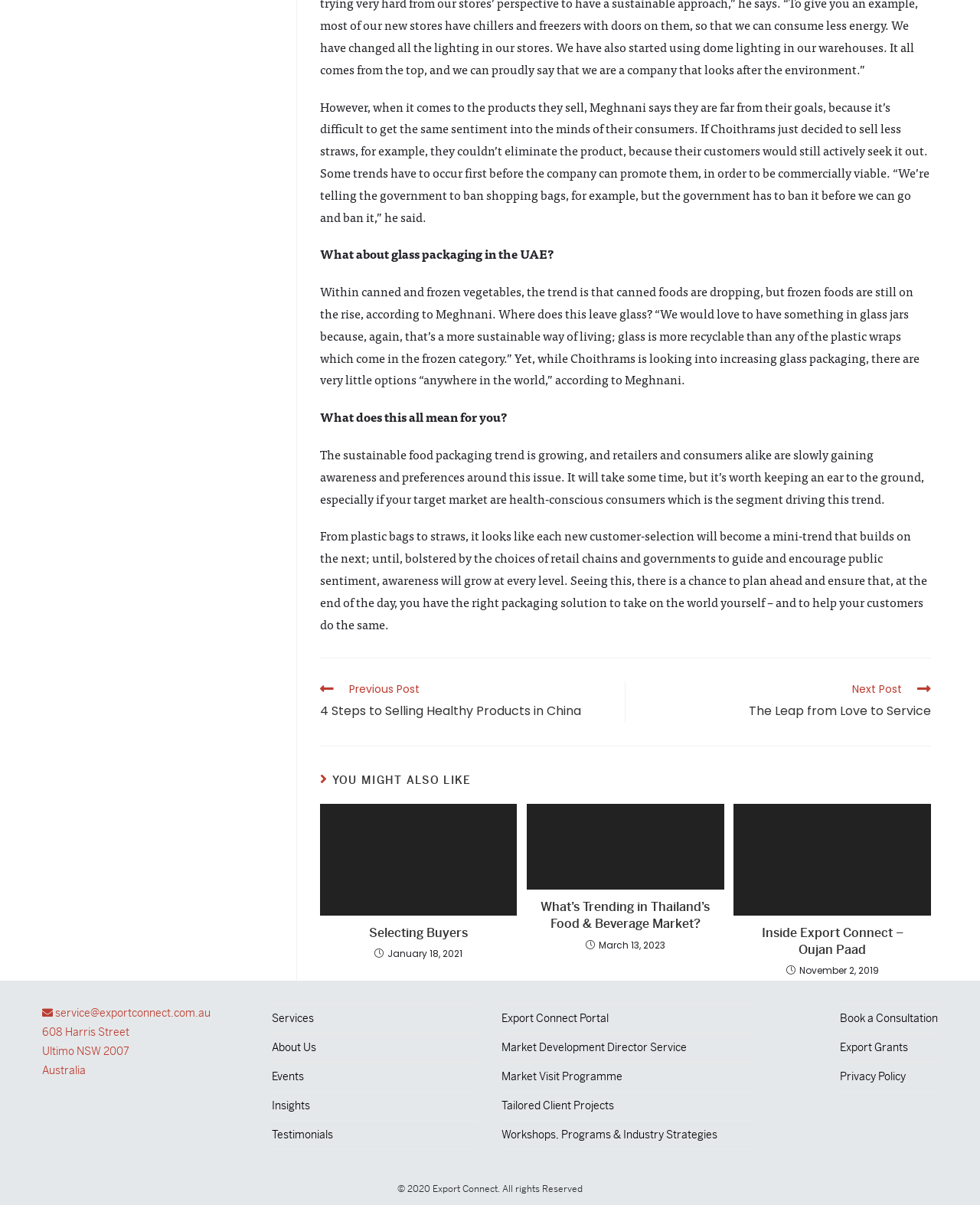Utilize the details in the image to thoroughly answer the following question: What is the address of Export Connect?

The address of Export Connect can be found at the bottom of the webpage, where the static text elements provide the street address, suburb, state, and country.